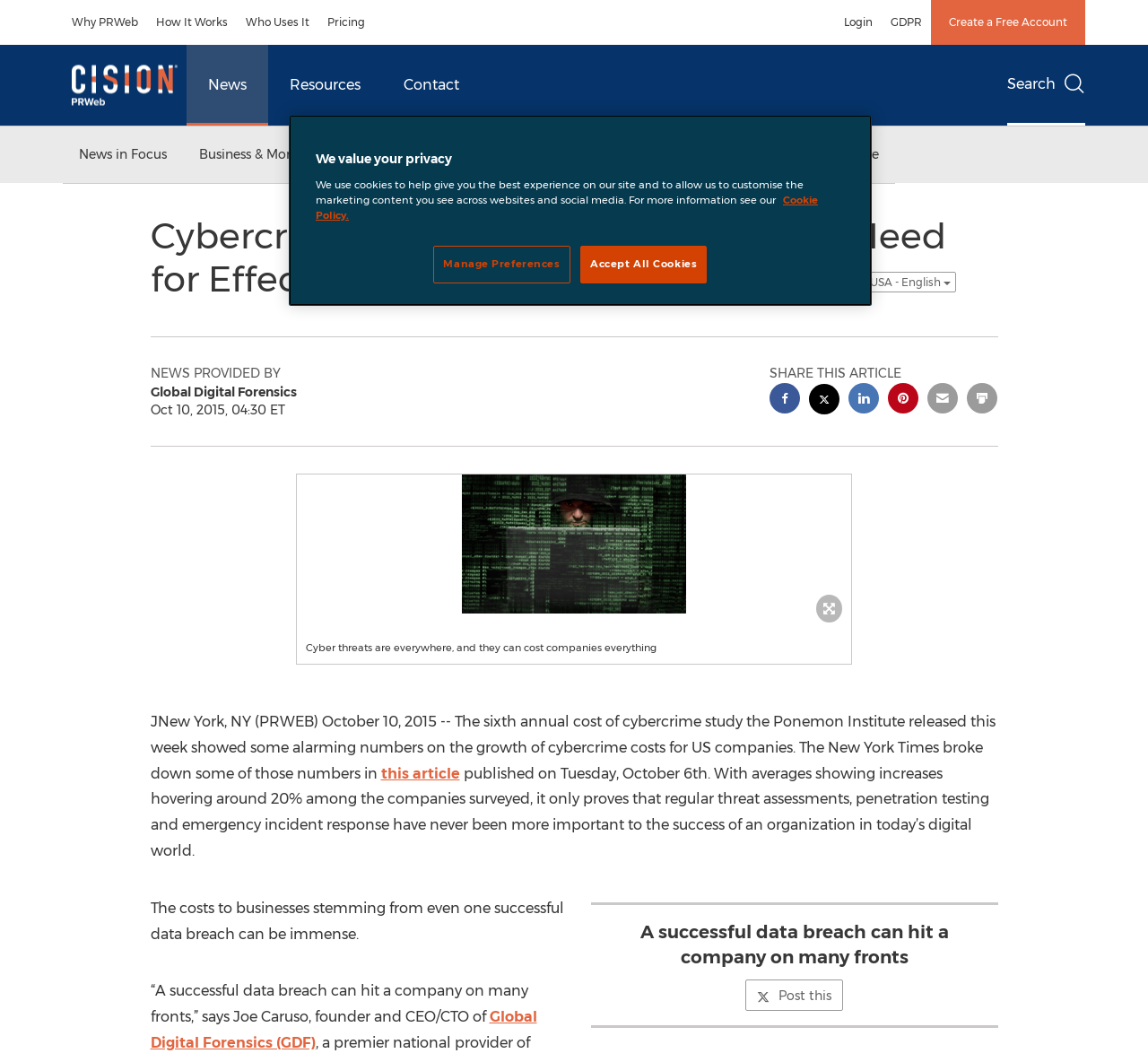Who is the founder and CEO/CTO of Global Digital Forensics?
Give a detailed and exhaustive answer to the question.

I found the answer by reading the article content, specifically the sentence '“A successful data breach can hit a company on many fronts,” says Joe Caruso, founder and CEO/CTO of Global Digital Forensics (GDF)'.